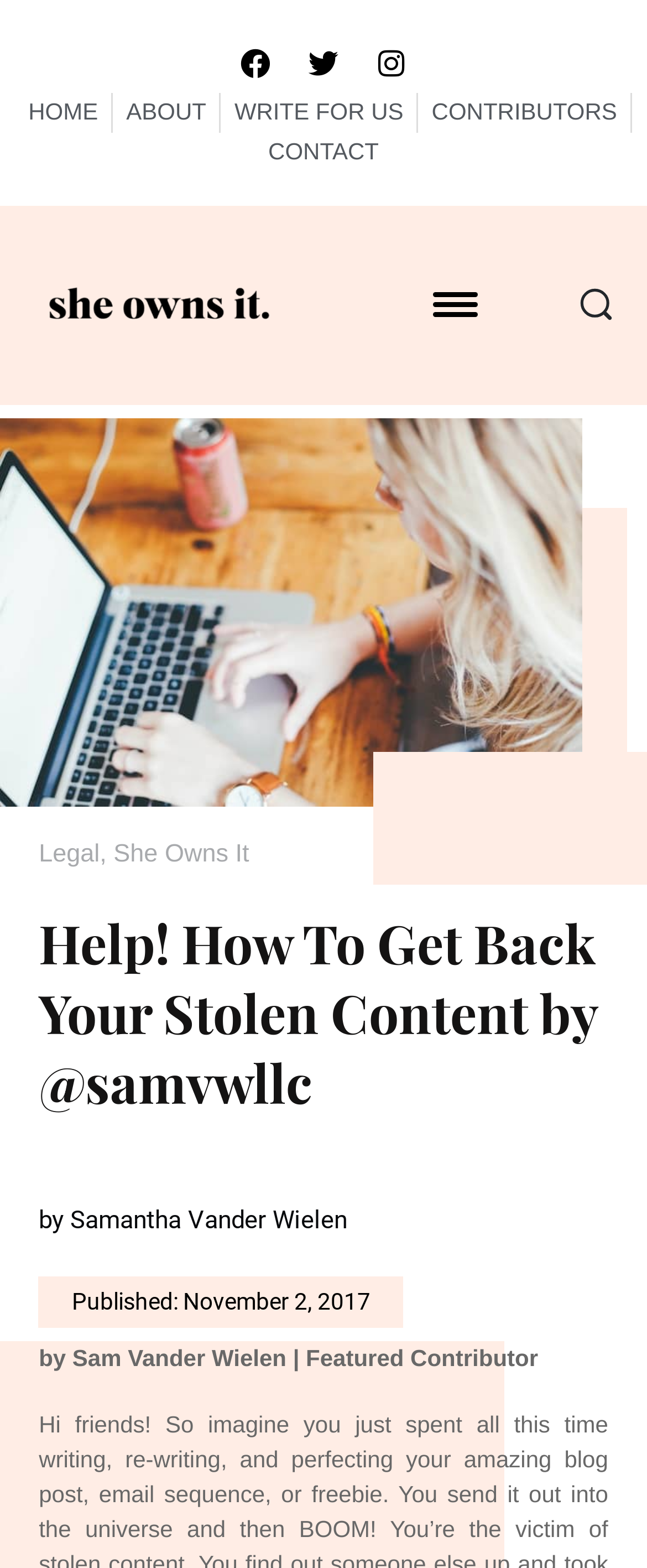Answer this question in one word or a short phrase: How many social media links are there?

3